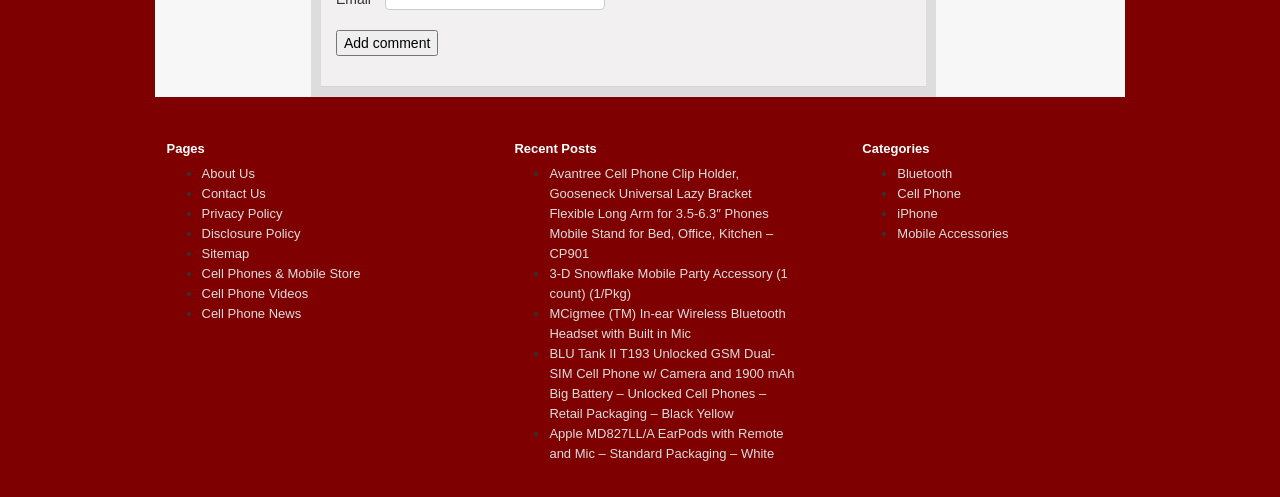Pinpoint the bounding box coordinates of the clickable area necessary to execute the following instruction: "Go to 'Mobile Accessories' category". The coordinates should be given as four float numbers between 0 and 1, namely [left, top, right, bottom].

[0.701, 0.45, 0.893, 0.49]